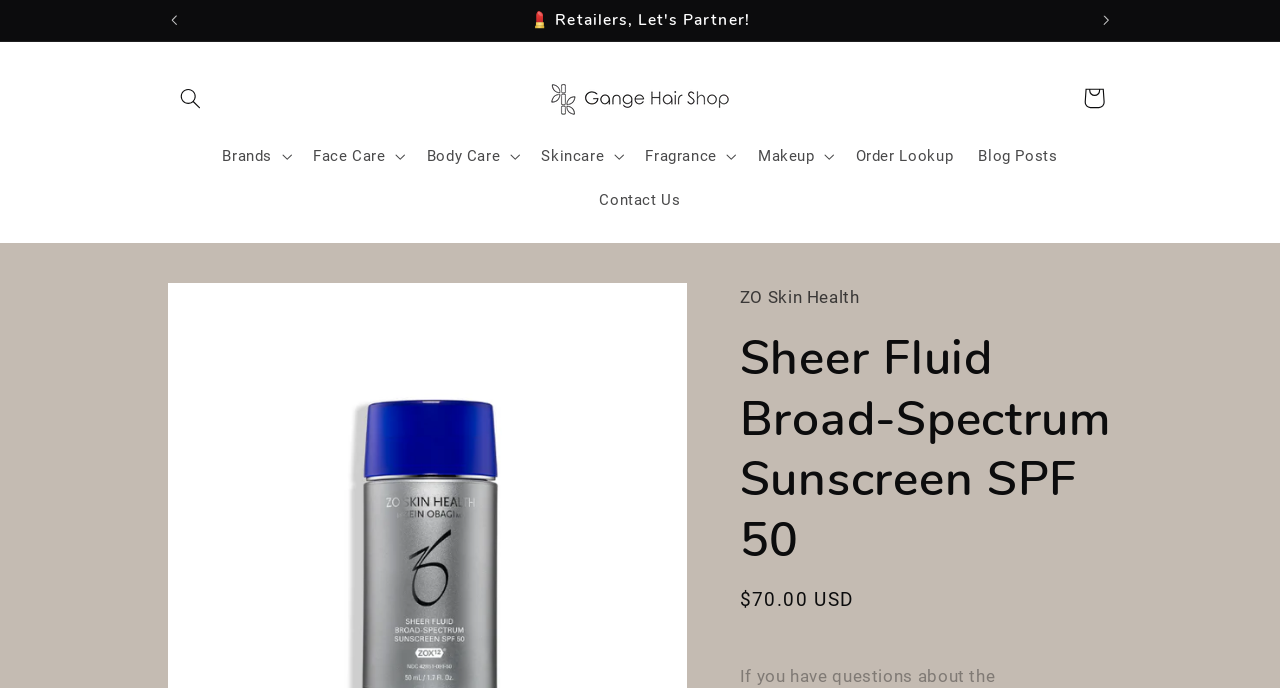Look at the image and answer the question in detail:
What is the type of the 'Face Care' button?

I found the 'Face Care' button by looking at the Details element with the button 'Face Care' which is located in the navigation menu. The element type is 'button'.